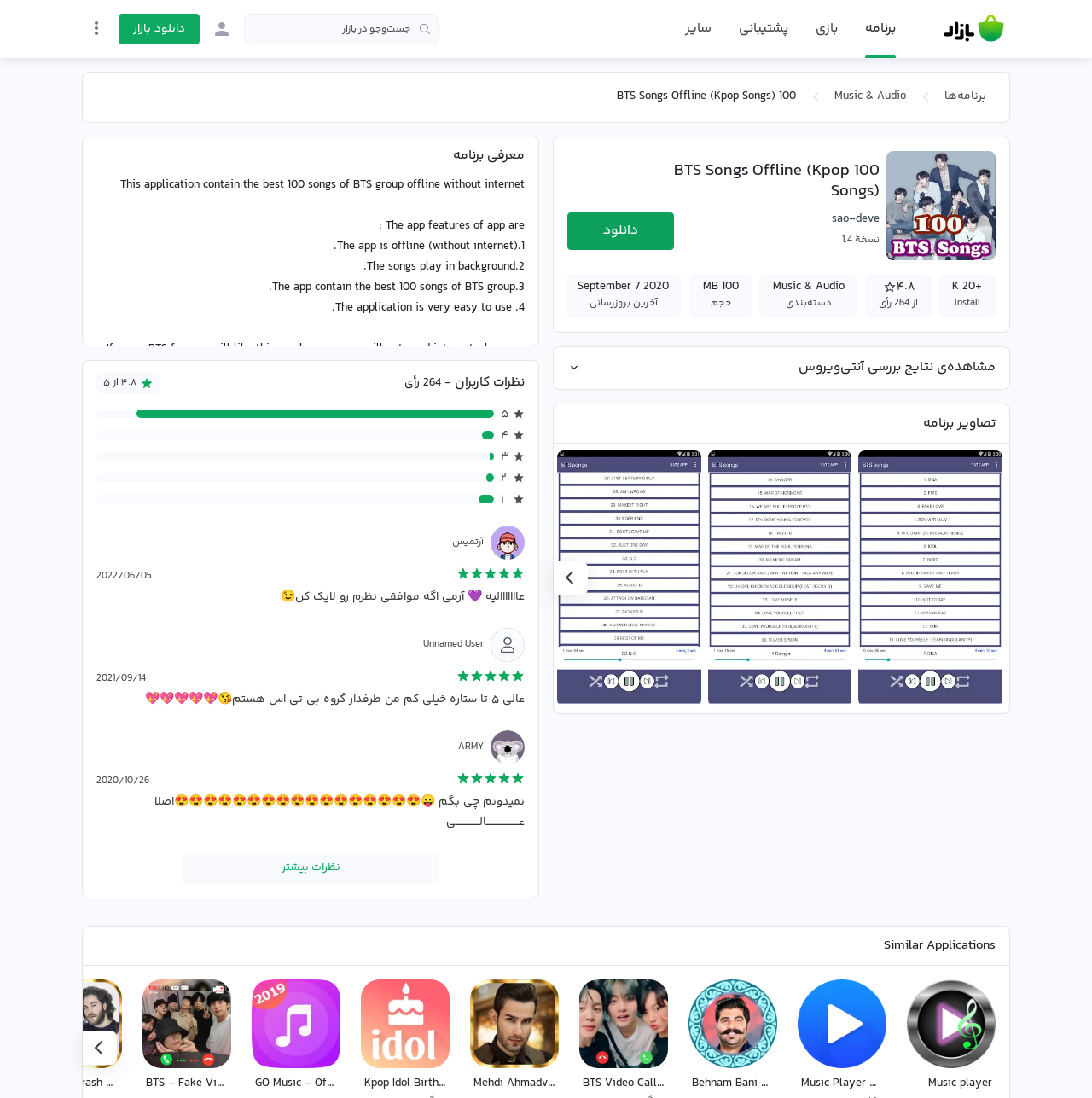How many reviews are there for the app?
Analyze the screenshot and provide a detailed answer to the question.

The number of reviews for the app can be found in the static text element with the text '- 264 رأی' which indicates that there are 264 reviews for the app.